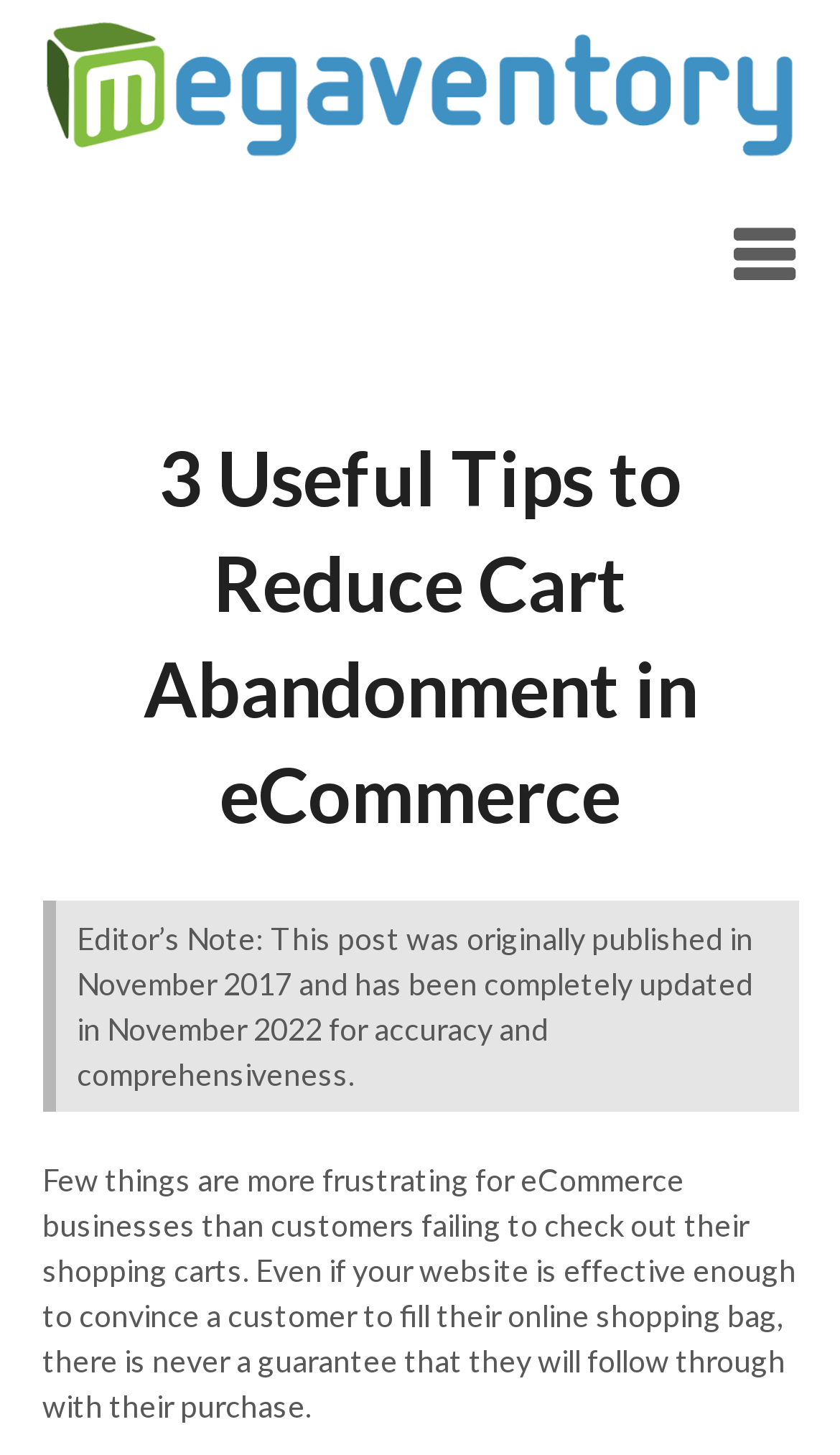Give a one-word or short-phrase answer to the following question: 
What is the topic of the article?

Cart abandonment in eCommerce